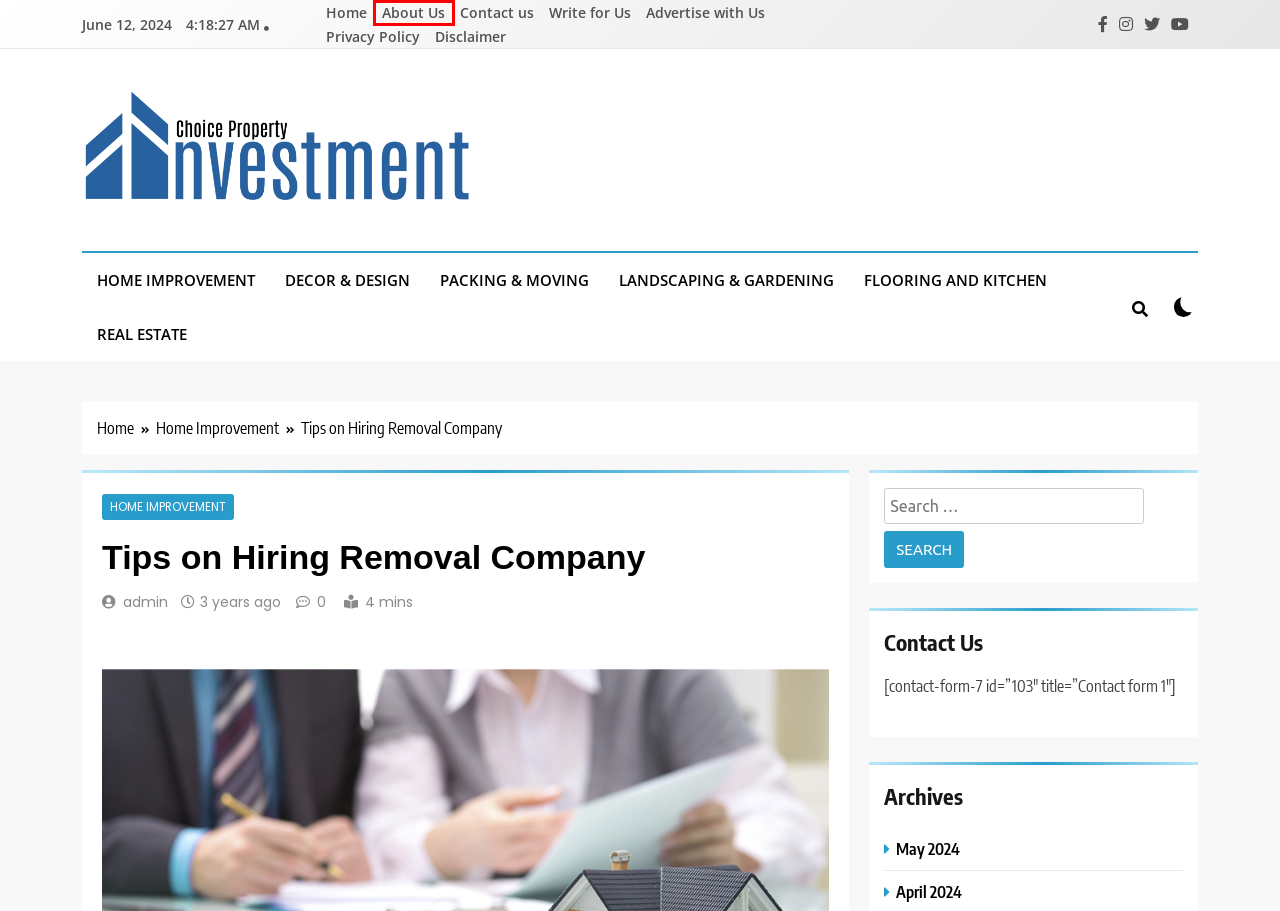Review the webpage screenshot provided, noting the red bounding box around a UI element. Choose the description that best matches the new webpage after clicking the element within the bounding box. The following are the options:
A. 5 - 2024 - Choice Property Investment
B. Disclaimer - Choice Property Investment
C. Home Improvement – Choice Property Investment
D. Decor & Design – Choice Property Investment
E. 4 - 2024 - Choice Property Investment
F. Choice Property Investment
G. Packing & Moving – Choice Property Investment
H. About Us - Choice Property Investment

H